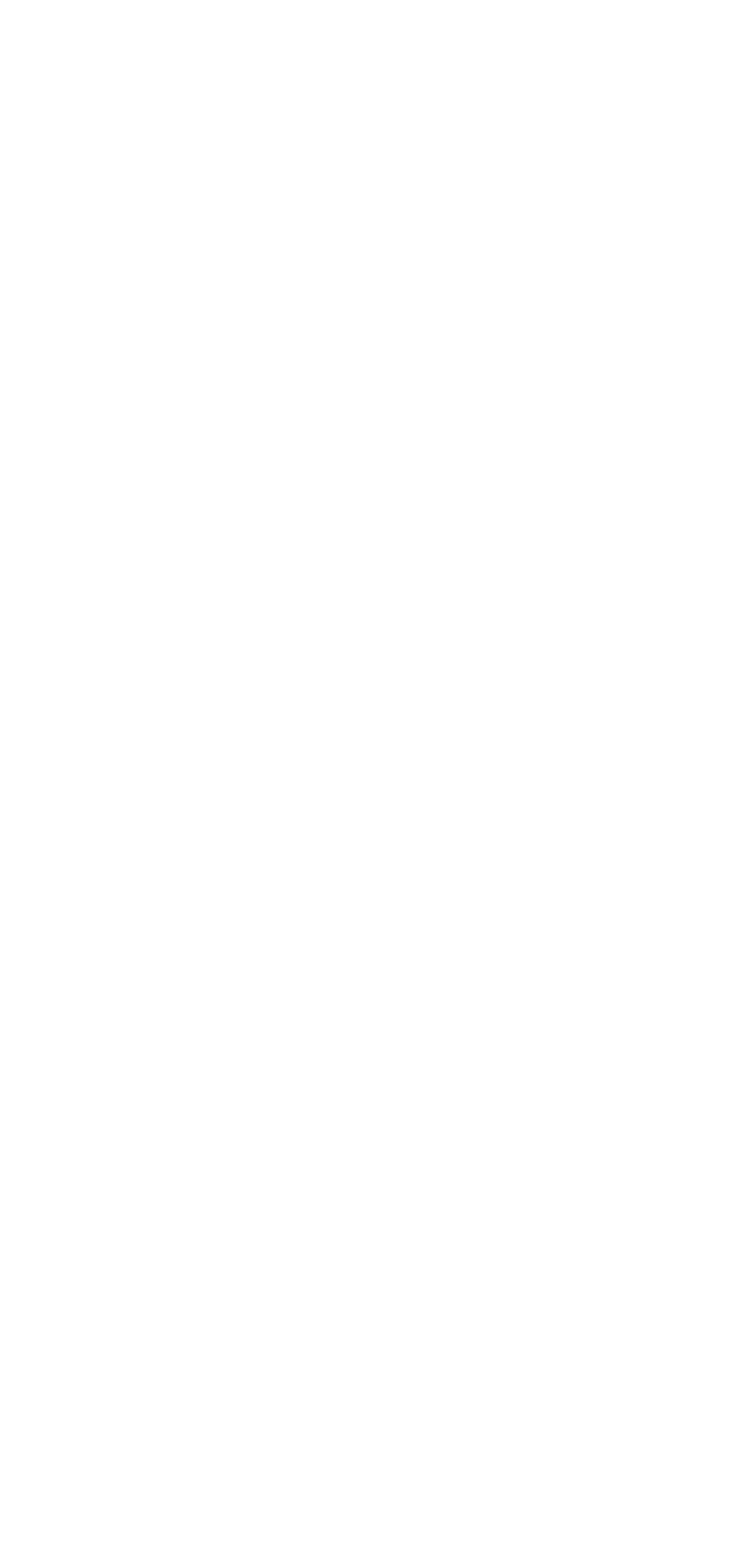Highlight the bounding box of the UI element that corresponds to this description: "Mostbet Hakkında Cevaplanan 50 Soru".

[0.0, 0.001, 0.723, 0.074]